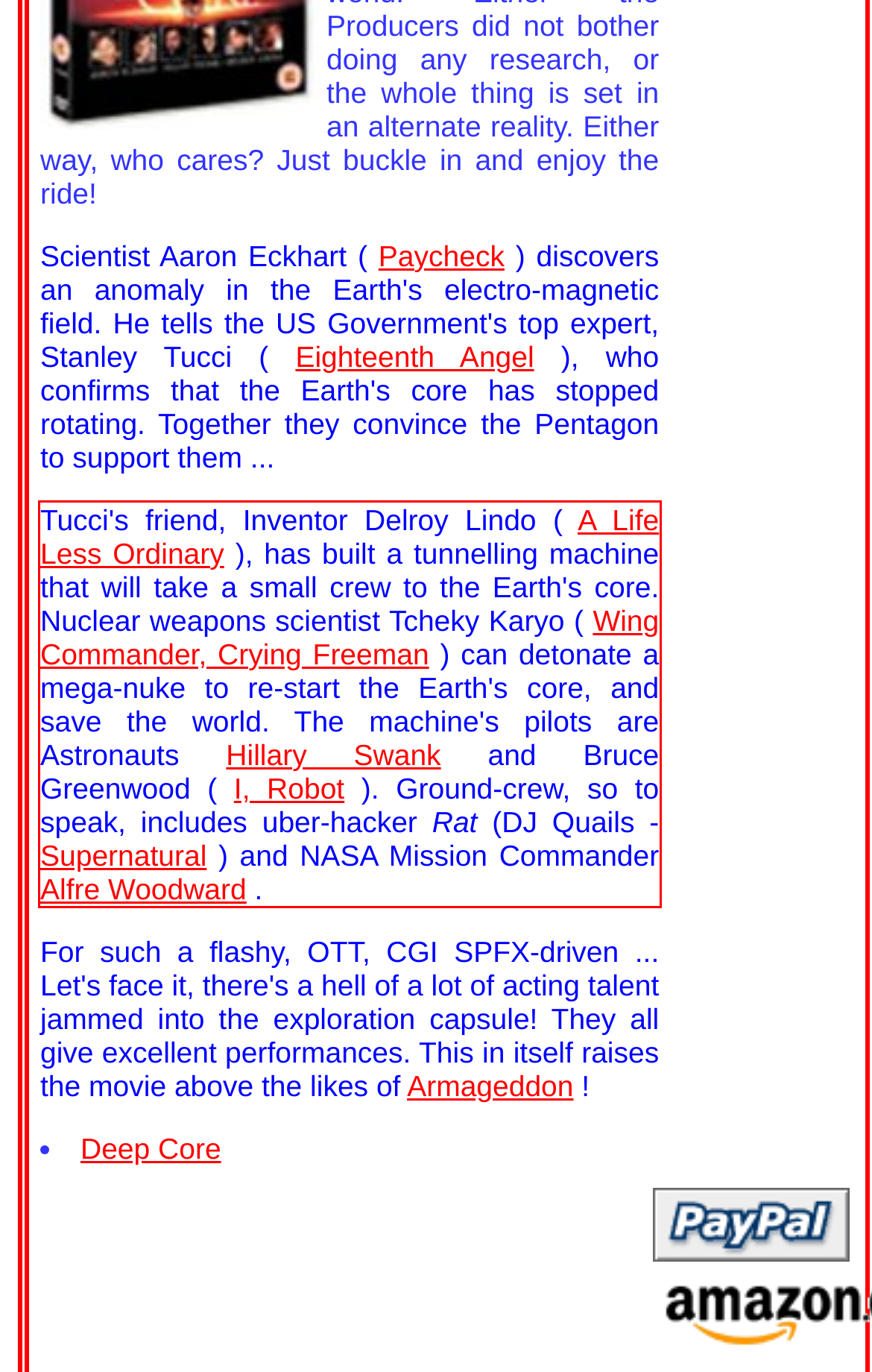You have a screenshot of a webpage with a UI element highlighted by a red bounding box. Use OCR to obtain the text within this highlighted area.

Tucci's friend, Inventor Delroy Lindo ( A Life Less Ordinary ), has built a tunnelling machine that will take a small crew to the Earth's core. Nuclear weapons scientist Tcheky Karyo ( Wing Commander, Crying Freeman ) can detonate a mega-nuke to re-start the Earth's core, and save the world. The machine's pilots are Astronauts Hillary Swank and Bruce Greenwood ( I, Robot ). Ground-crew, so to speak, includes uber-hacker Rat (DJ Quails - Supernatural ) and NASA Mission Commander Alfre Woodward .